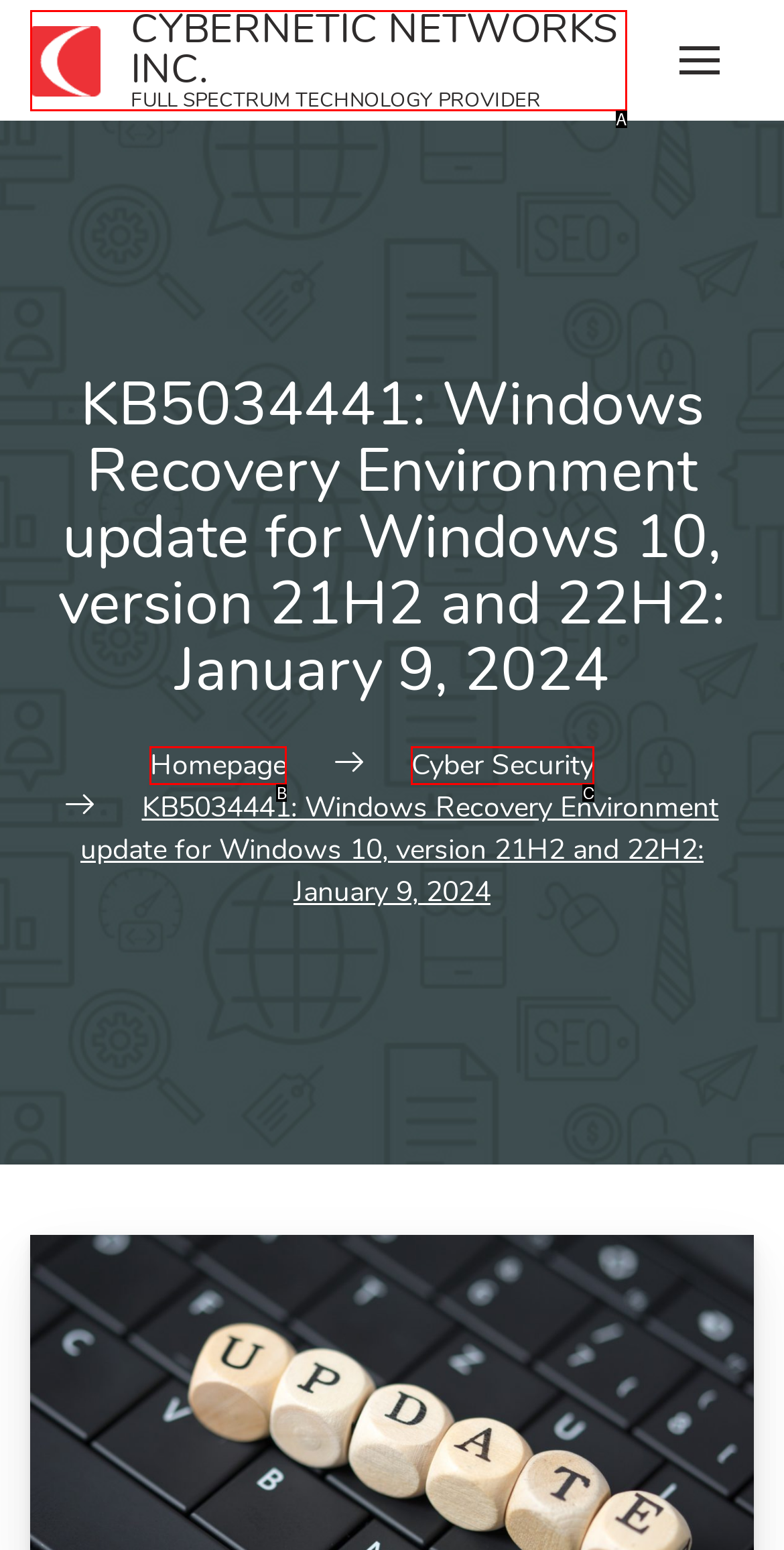Select the option that fits this description: Cyber Security
Answer with the corresponding letter directly.

C